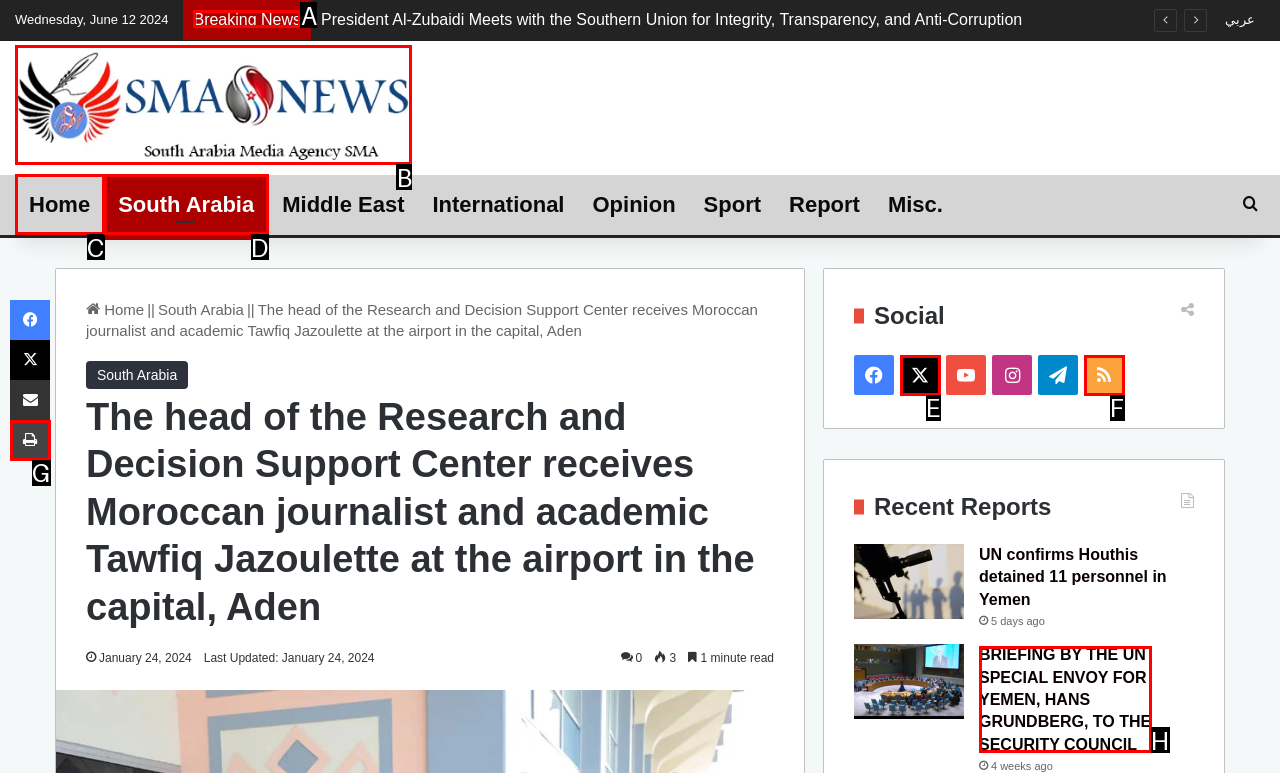Identify the HTML element to select in order to accomplish the following task: Click on Breaking News
Reply with the letter of the chosen option from the given choices directly.

A